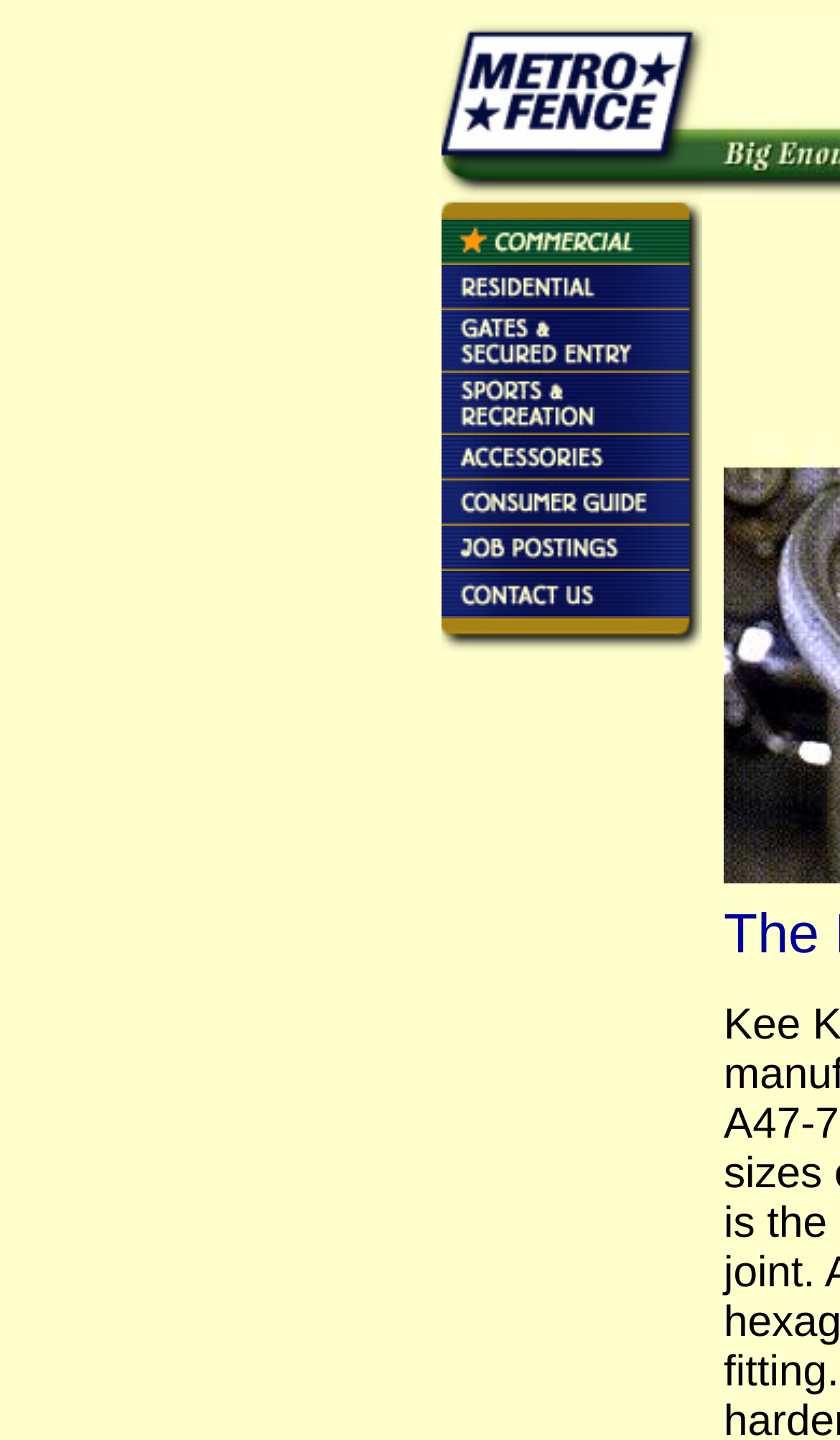Identify the bounding box coordinates of the region that needs to be clicked to carry out this instruction: "click the top link". Provide these coordinates as four float numbers ranging from 0 to 1, i.e., [left, top, right, bottom].

[0.526, 0.121, 0.836, 0.147]